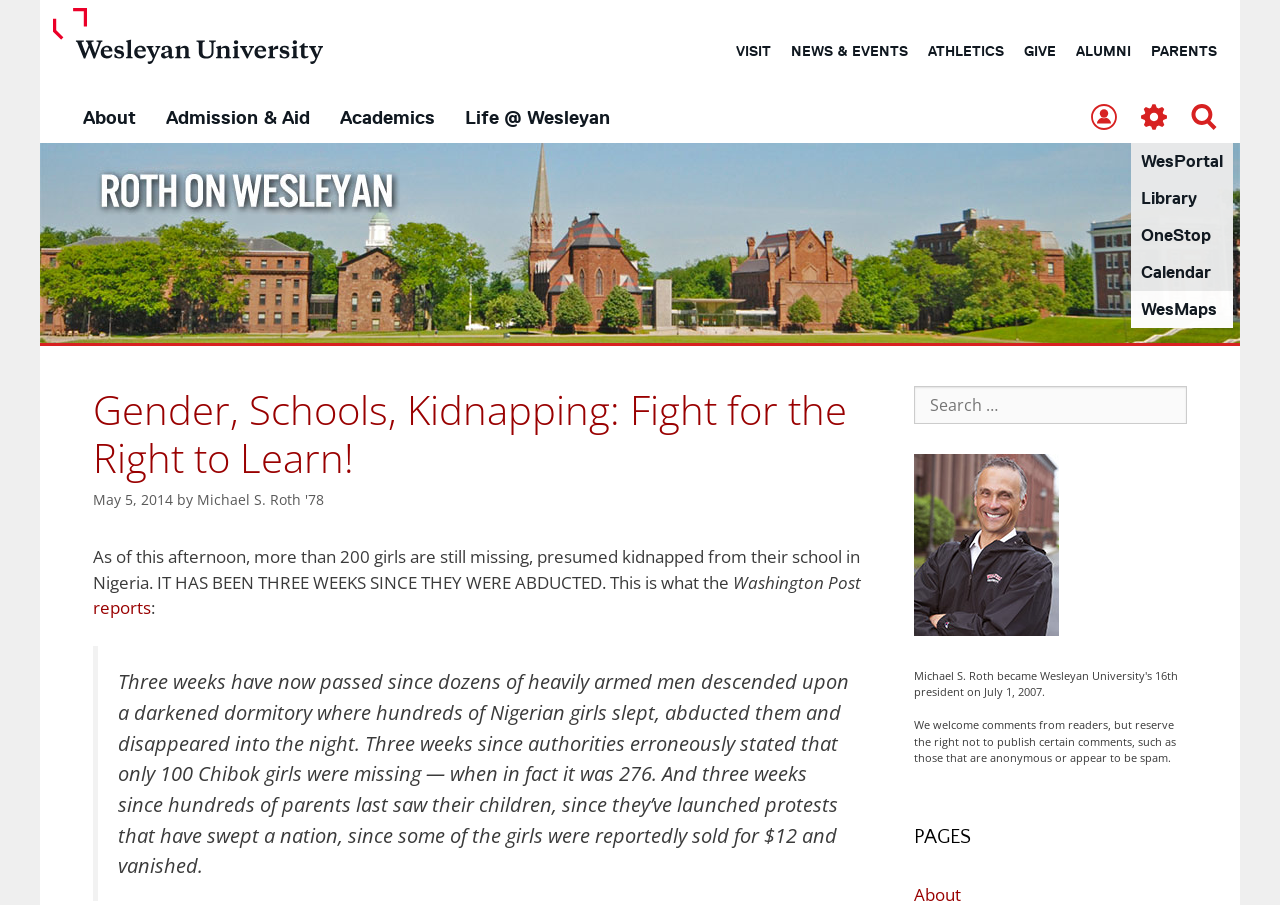Refer to the screenshot and give an in-depth answer to this question: What is the topic of the article?

The topic of the article can be inferred from the text content, which mentions the kidnapping of Nigerian girls and the protests that have swept the nation.